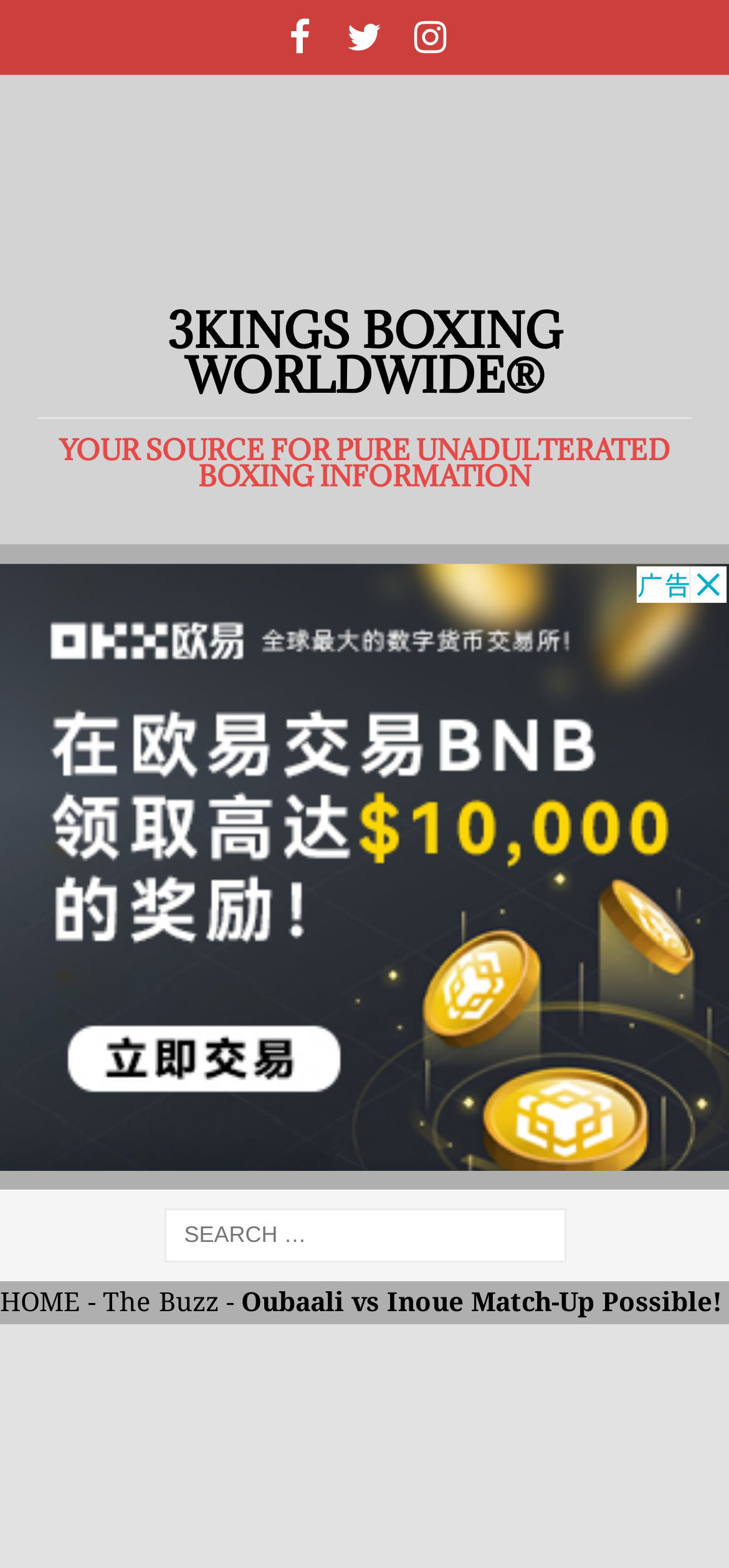Determine the bounding box coordinates of the clickable region to follow the instruction: "Check The Buzz".

[0.141, 0.821, 0.3, 0.84]